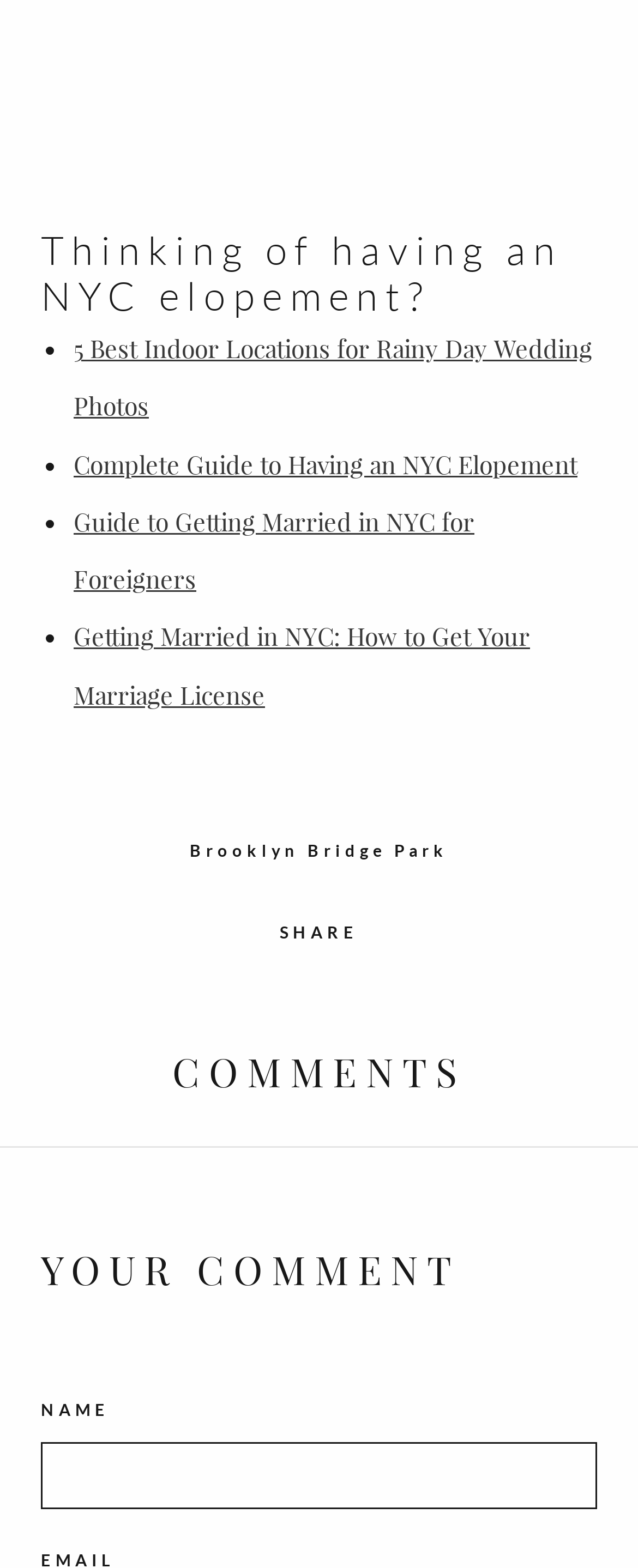Given the element description Brooklyn Bridge Park, specify the bounding box coordinates of the corresponding UI element in the format (top-left x, top-left y, bottom-right x, bottom-right y). All values must be between 0 and 1.

[0.297, 0.536, 0.703, 0.549]